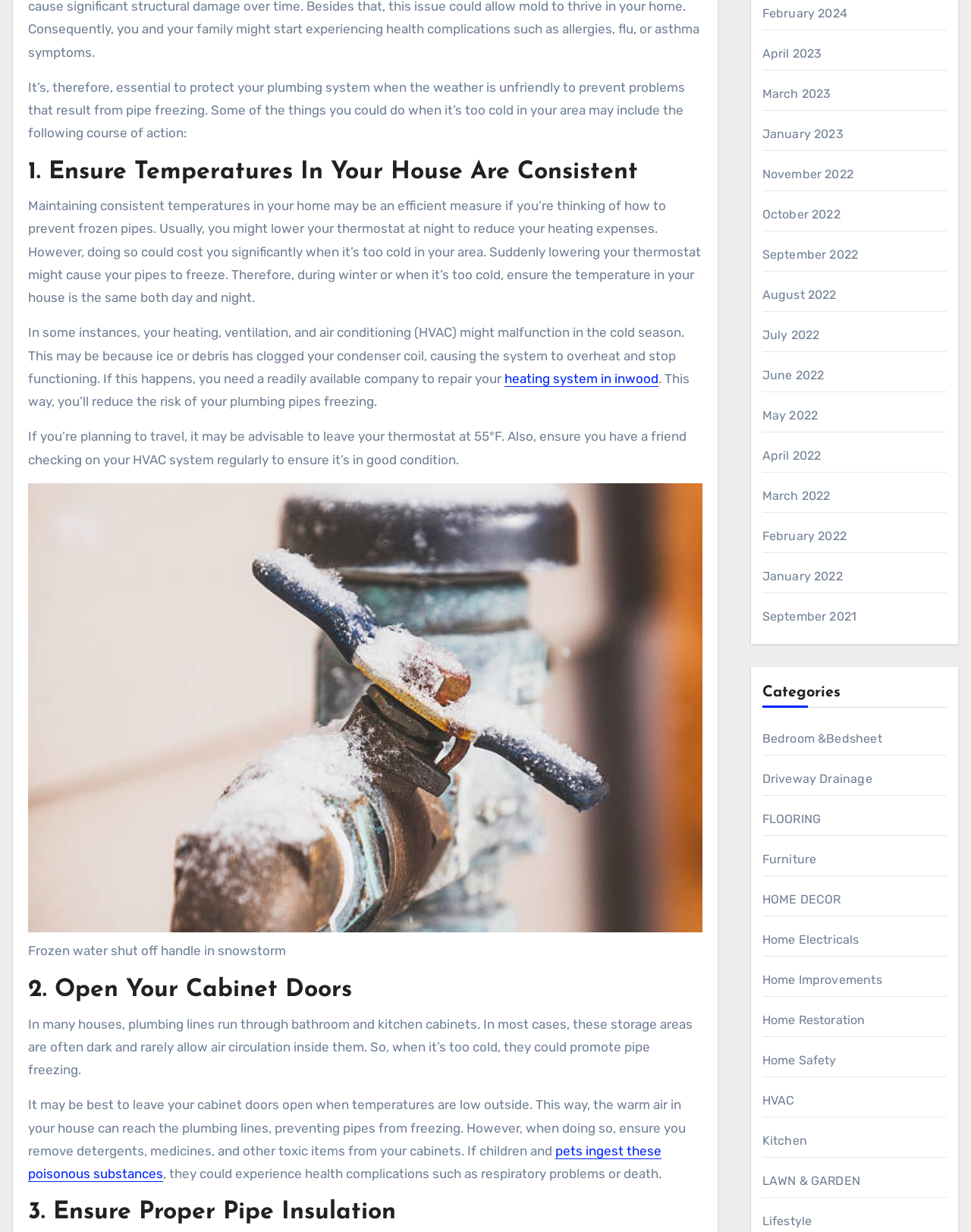Why should you open your cabinet doors?
Using the image, provide a detailed and thorough answer to the question.

Opening your cabinet doors allows warm air in your house to reach the plumbing lines, preventing pipes from freezing. This is especially important in areas like bathroom and kitchen cabinets where plumbing lines often run.